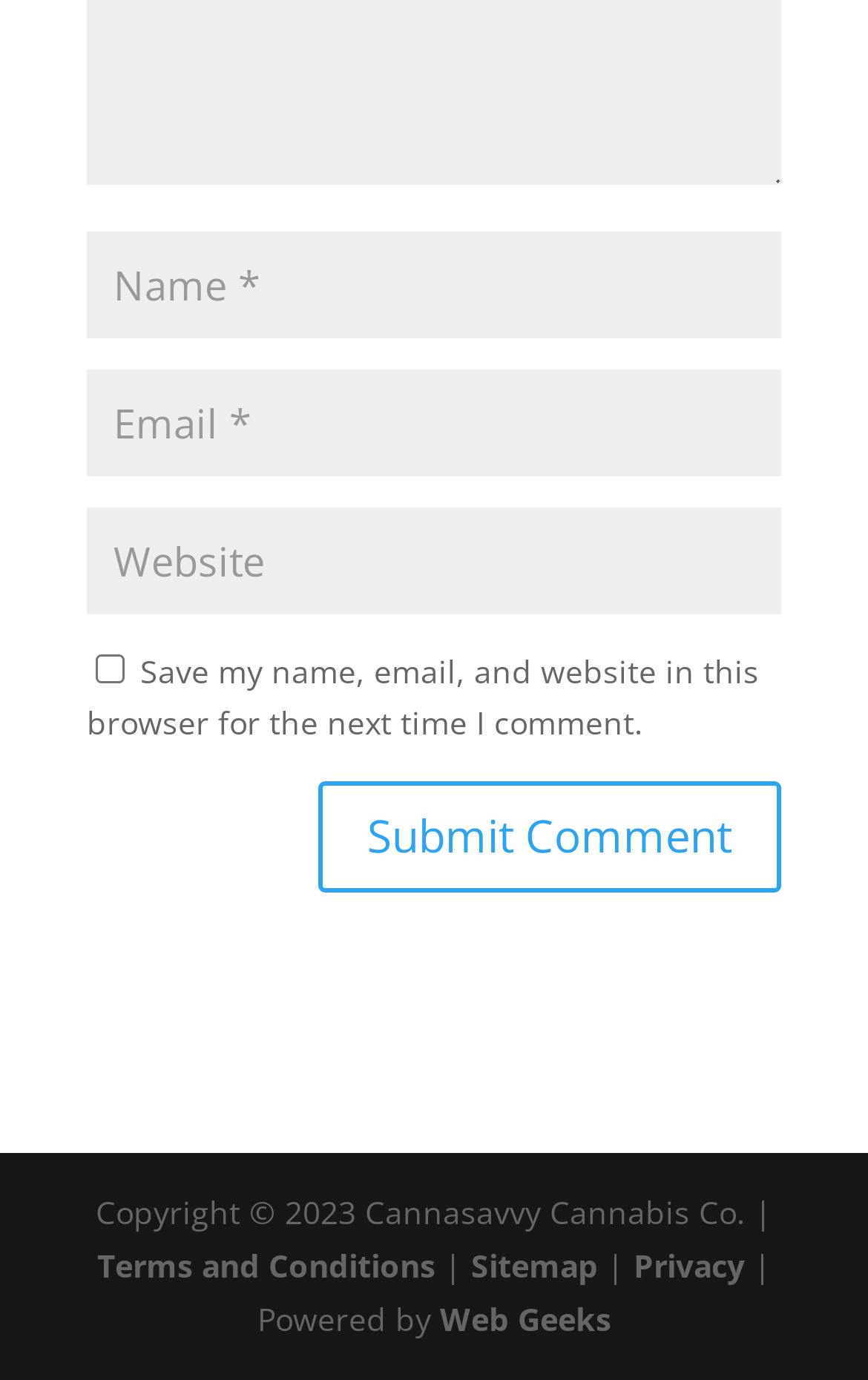Please pinpoint the bounding box coordinates for the region I should click to adhere to this instruction: "Enter your name".

[0.1, 0.167, 0.9, 0.244]